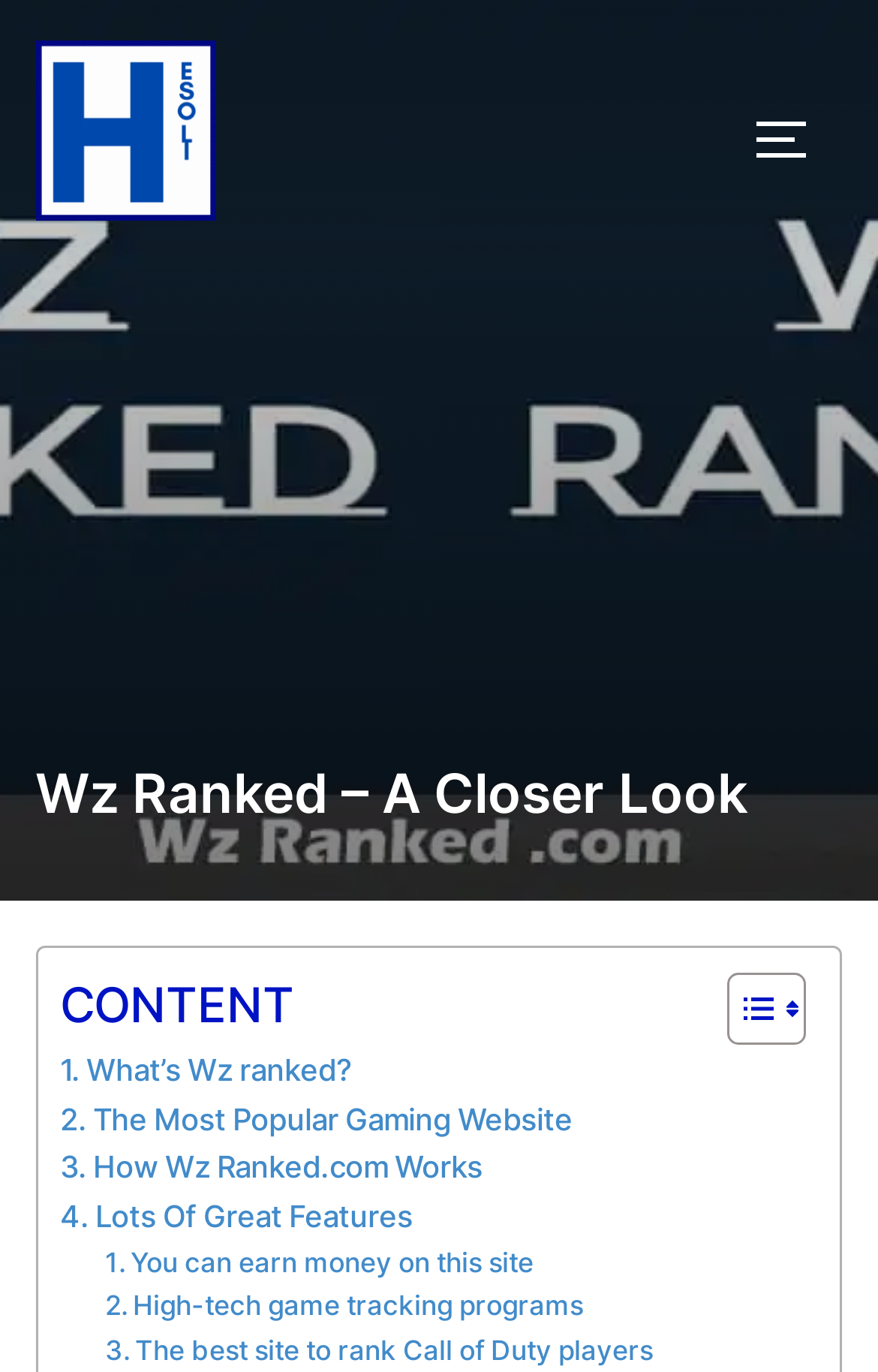Locate the bounding box coordinates of the clickable area needed to fulfill the instruction: "Explore how Wz Ranked.com works".

[0.068, 0.834, 0.549, 0.869]